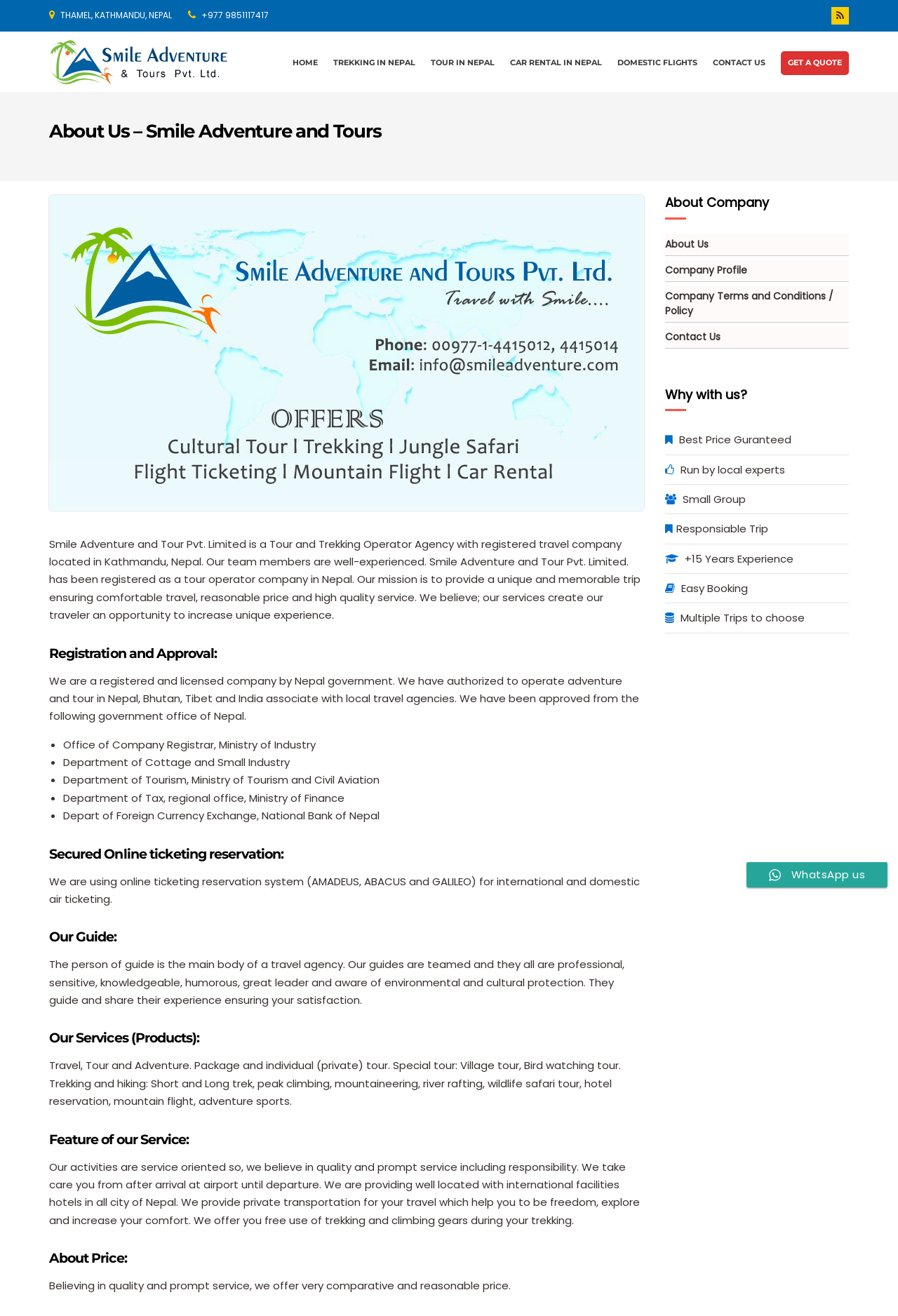Find the bounding box coordinates of the element to click in order to complete this instruction: "Click the 'CONTACT US' link". The bounding box coordinates must be four float numbers between 0 and 1, denoted as [left, top, right, bottom].

[0.794, 0.042, 0.852, 0.055]